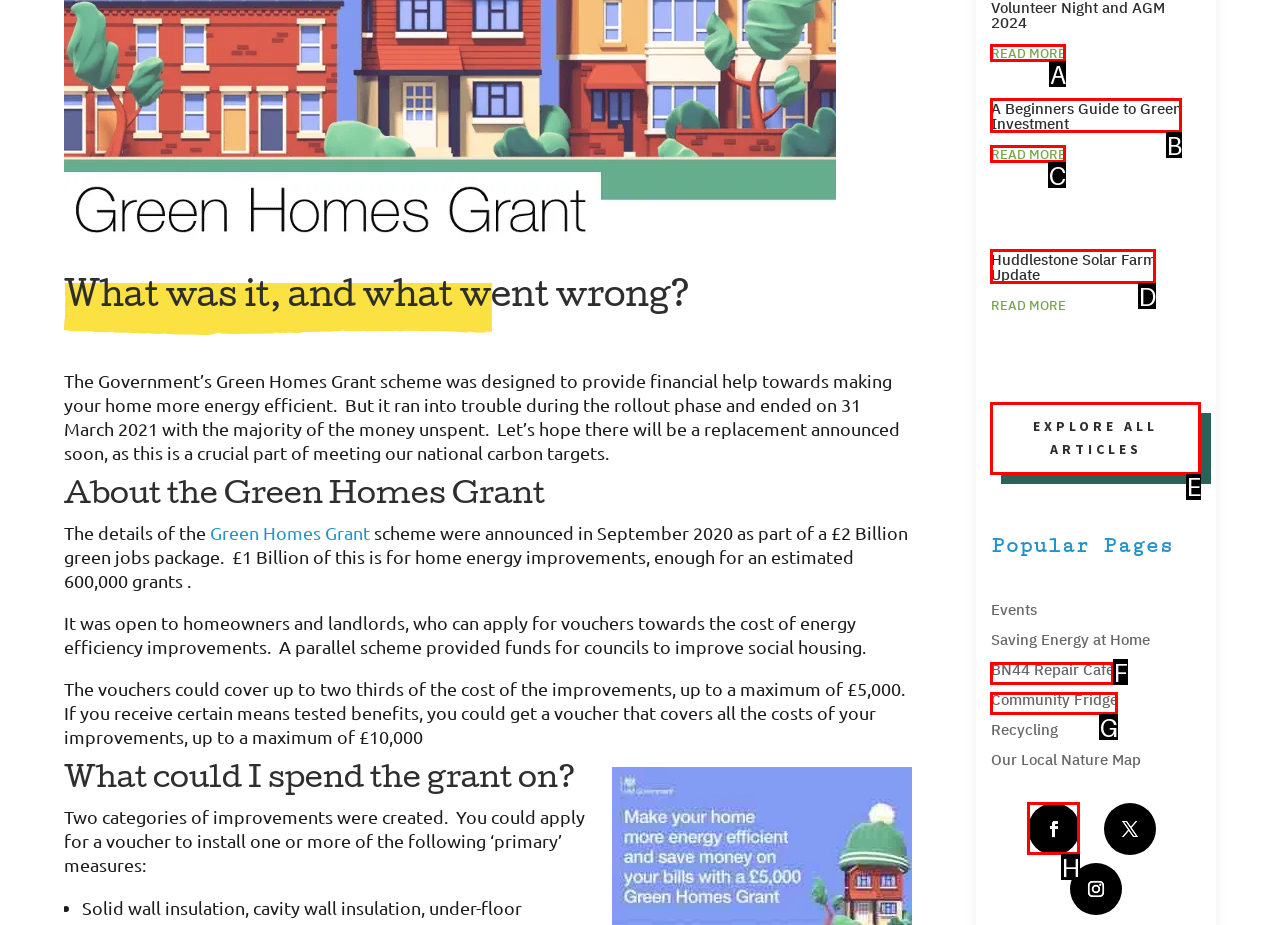Given the element description: Huddlestone Solar Farm Update, choose the HTML element that aligns with it. Indicate your choice with the corresponding letter.

D